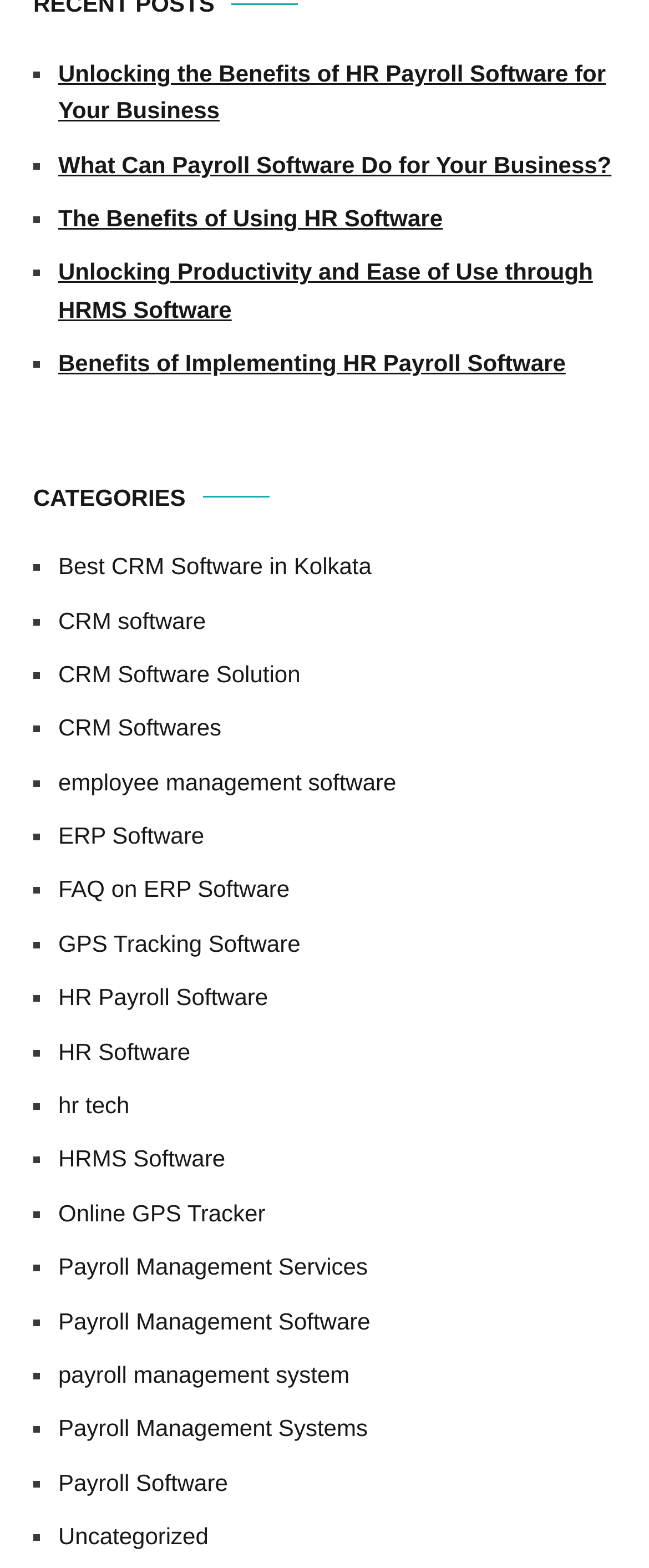Using the provided element description: "parent_node: EN", identify the bounding box coordinates. The coordinates should be four floats between 0 and 1 in the order [left, top, right, bottom].

None